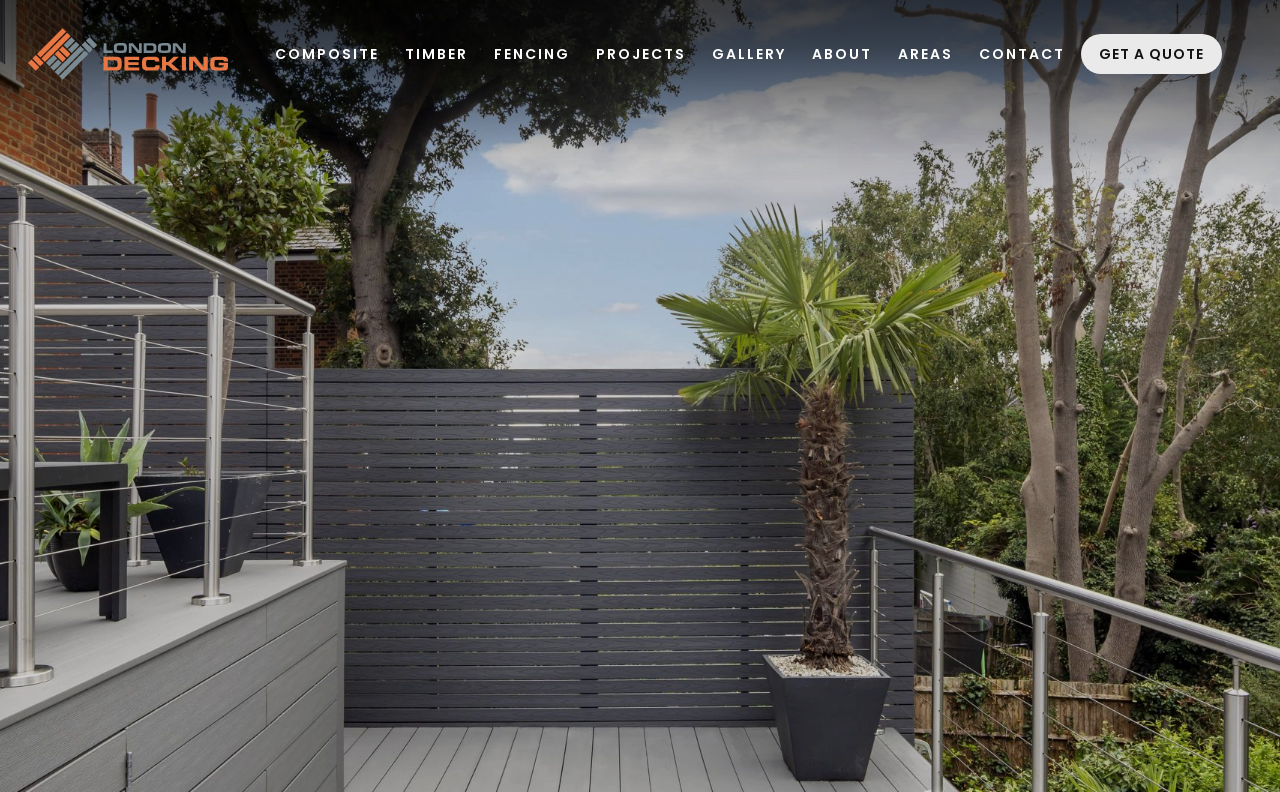Give a one-word or short phrase answer to this question: 
How many types of services are listed on the webpage?

5